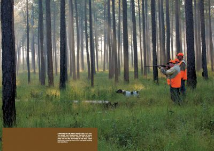Generate an elaborate caption that covers all aspects of the image.

In this captivating image, two hunters clad in bright orange jackets stand poised among the tall, slender trees of a serene forest setting. As morning light filters through the canopy, it bathes the lush green underbrush in a soft, ethereal glow. One of the hunters holds a firearm, scanning the area with focused intensity, while the other stands alert beside him. A loyal hunting dog rests in the foreground, embodying companionship and readiness, amidst the tranquil yet vibrant wilderness. This scene beautifully captures the essence of outdoor adventure and the bond between nature and those who seek to engage with it. The combination of the hunters, the dog, and the picturesque forest setting illustrates a moment of anticipation and connection to the age-old tradition of hunting.